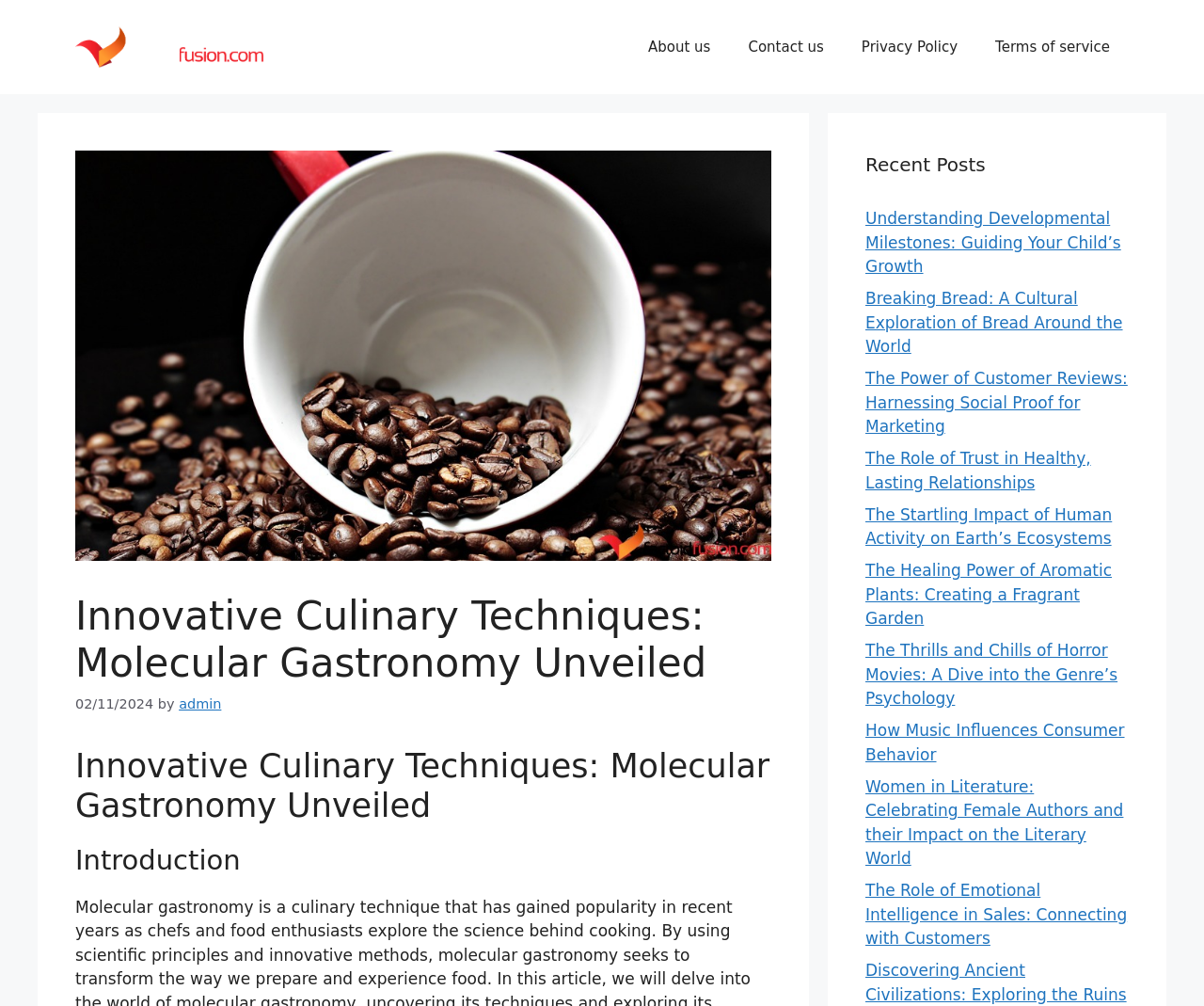Describe all the significant parts and information present on the webpage.

The webpage is about innovative culinary techniques, specifically molecular gastronomy. At the top, there is a banner with the site's name, "factoidfusion.com", accompanied by a small image. Below the banner, there is a primary navigation menu with links to "About us", "Contact us", "Privacy Policy", and "Terms of service".

The main content area is divided into two sections. On the left, there is a header section with a heading that reads "Innovative Culinary Techniques: Molecular Gastronomy Unveiled". Below the heading, there is a time stamp "02/11/2024" and a byline "by admin". Further down, there are two more headings, "Innovative Culinary Techniques: Molecular Gastronomy Unveiled" and "Introduction".

On the right side, there is a section titled "Recent Posts" with nine links to various articles, including "Understanding Developmental Milestones: Guiding Your Child’s Growth", "Breaking Bread: A Cultural Exploration of Bread Around the World", and "The Role of Emotional Intelligence in Sales: Connecting with Customers". These links are stacked vertically, with each link taking up a significant portion of the page's width.